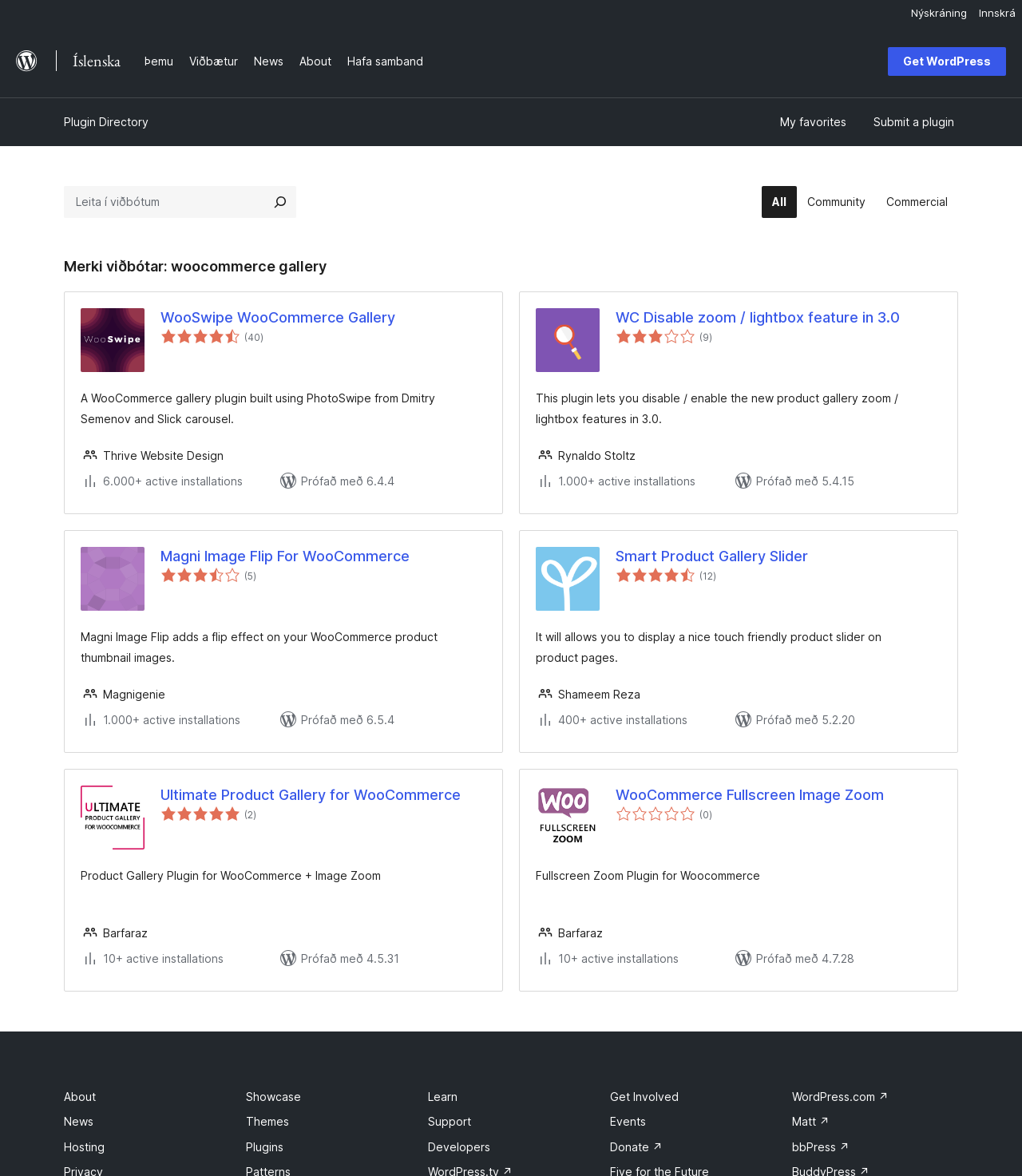Find and indicate the bounding box coordinates of the region you should select to follow the given instruction: "Submit a plugin".

[0.851, 0.092, 0.938, 0.115]